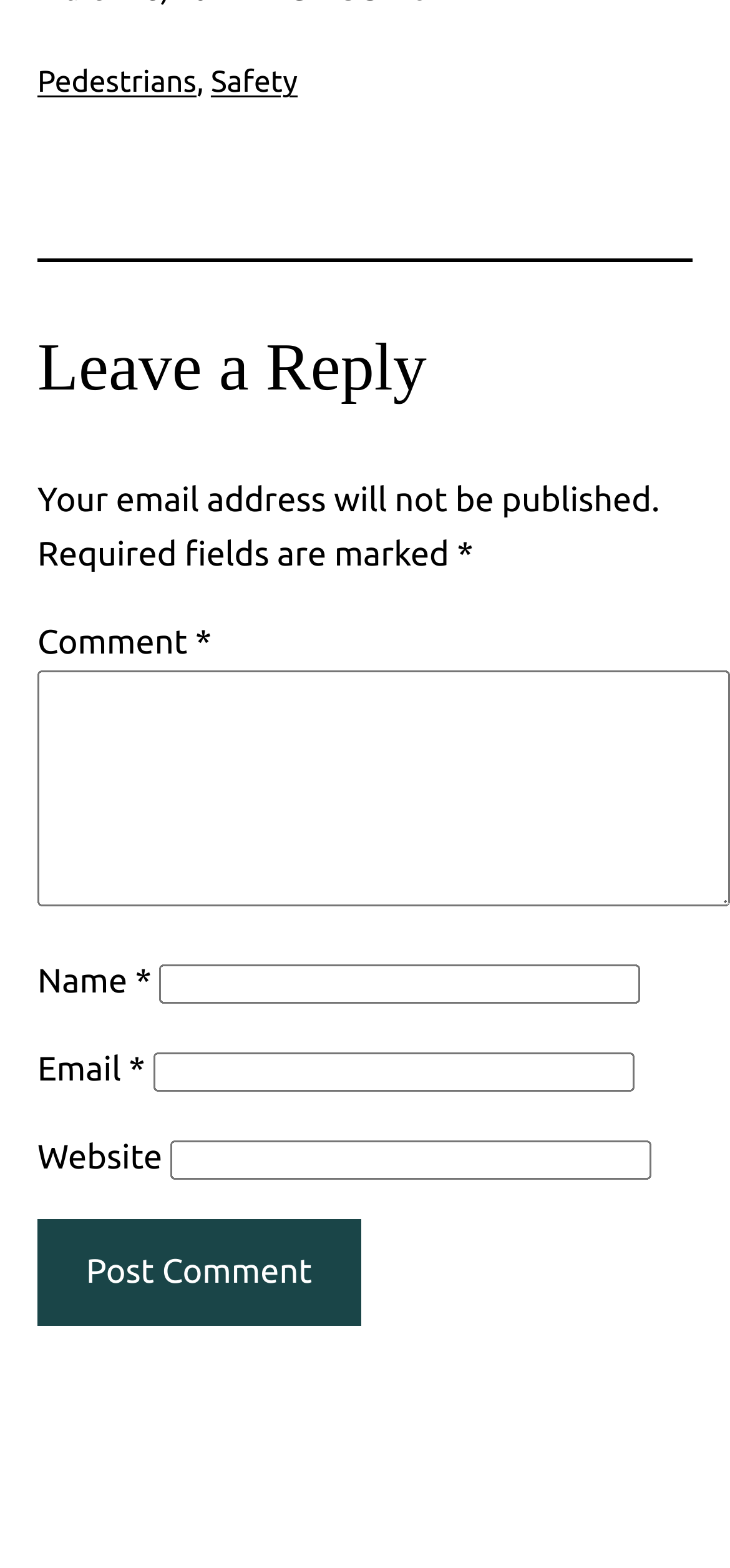Give a one-word or phrase response to the following question: What is the purpose of the '*' symbol?

Indicates required fields